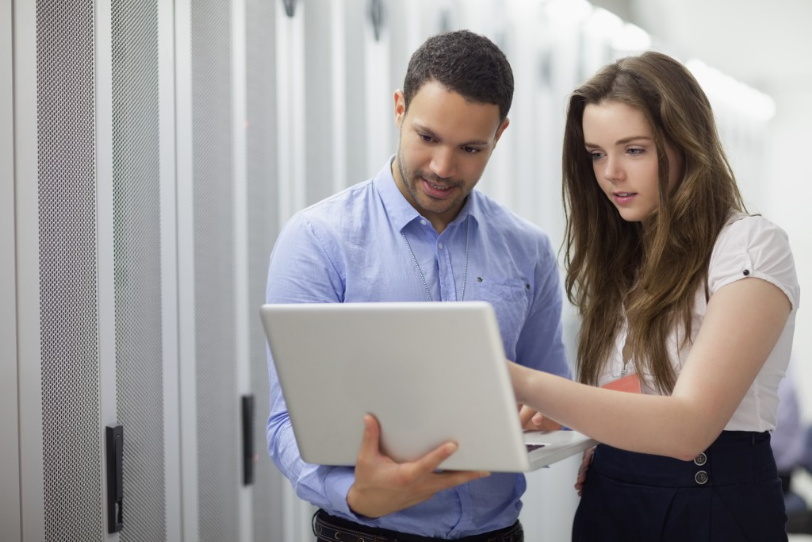Answer the following query concisely with a single word or phrase:
What is in the background of the image?

Server racks